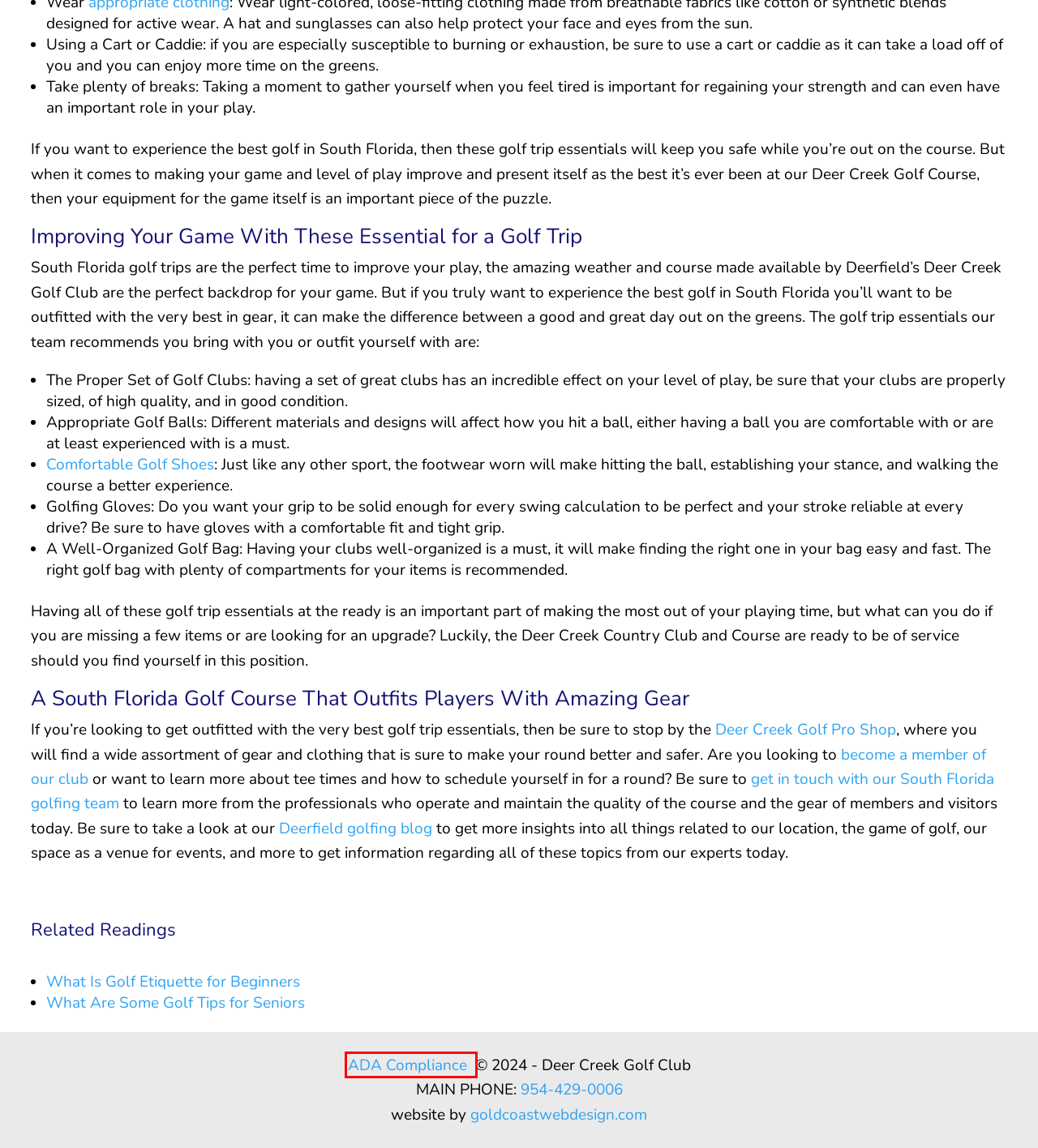A screenshot of a webpage is provided, featuring a red bounding box around a specific UI element. Identify the webpage description that most accurately reflects the new webpage after interacting with the selected element. Here are the candidates:
A. Helpful Golfing Tips for Seniors | Deer Creek Golf Club
B. Deerfield Golf Course and Event Venue | Deer Creek Country Club
C. Visit the Best Course in South Florida | Deer Creek Golf Club
D. ADA Compliance | Deer Creek Golf Club
E. Our Deerfield Golf Pro Shop | Deer Creek Country Club
F. What Are the Most Breathable Golf Shoes? | Deer Creek Golf Club
G. Contact Our Deerfield Country Club | Deer Creek Golf Course
H. South Florida Course & Wedding Venue | Deer Creek Golf Club

D